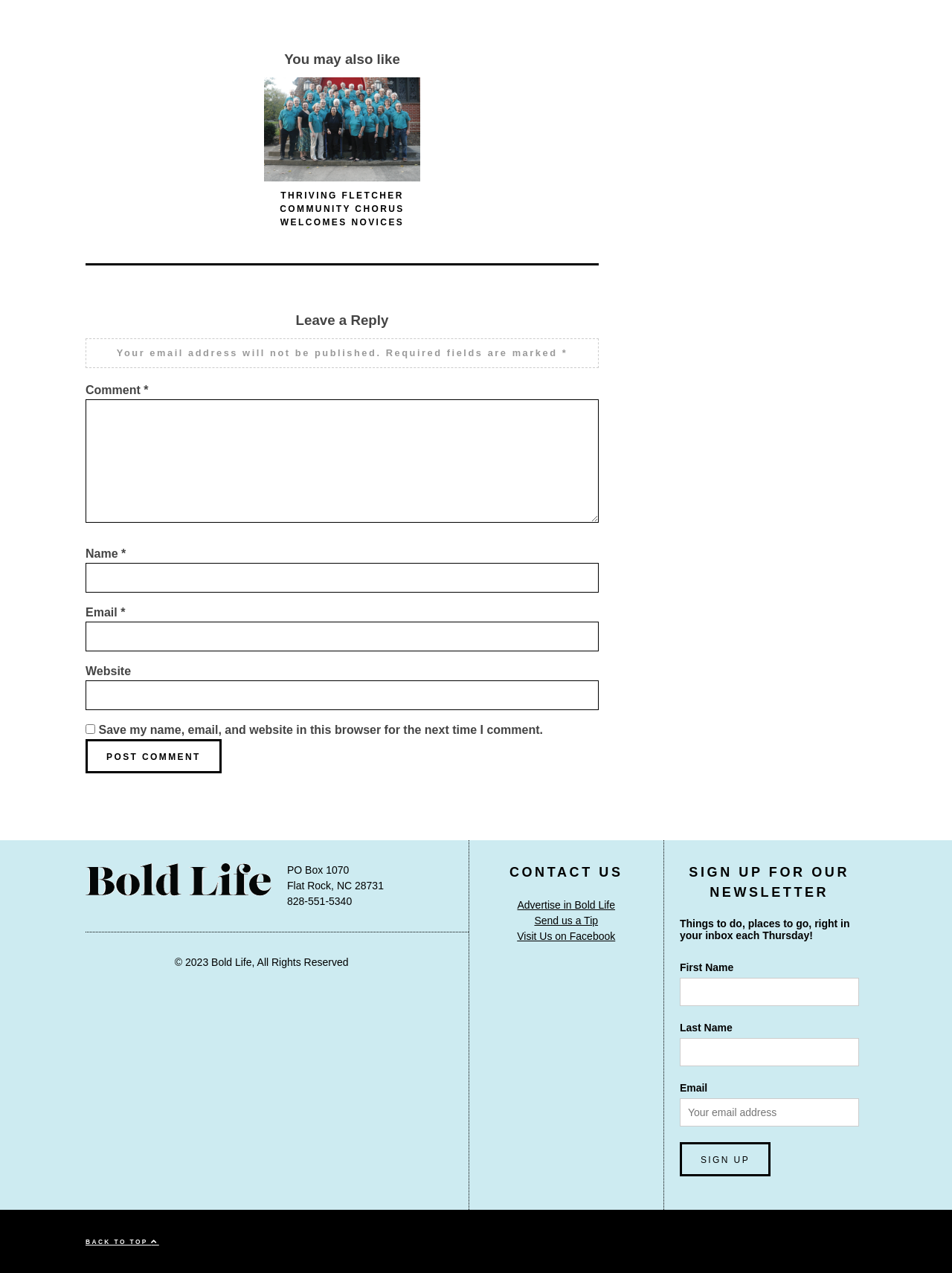What is the purpose of the textbox labeled 'Comment'?
Using the picture, provide a one-word or short phrase answer.

To leave a reply